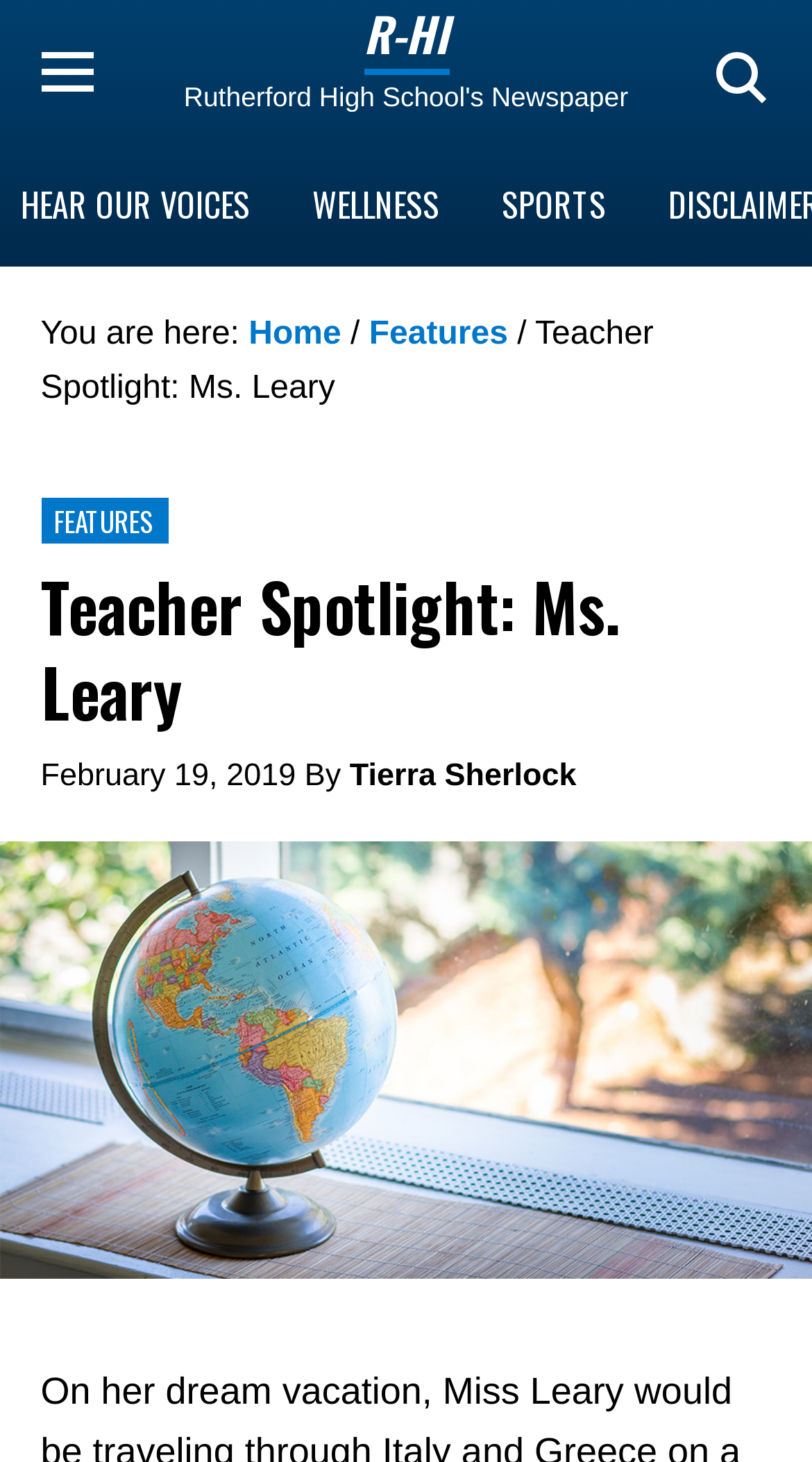Given the description "Sports", determine the bounding box of the corresponding UI element.

[0.577, 0.099, 0.787, 0.182]